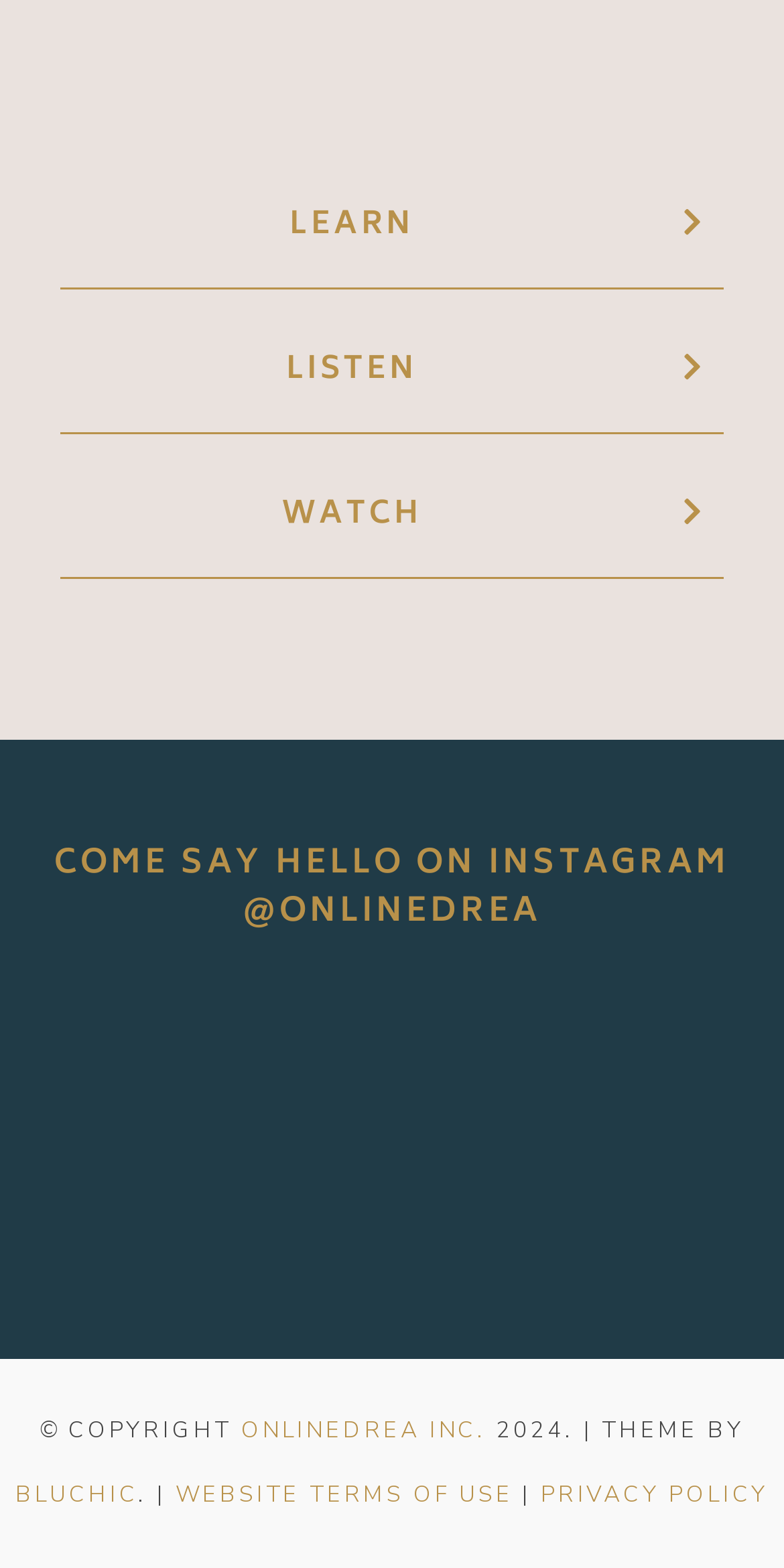Give the bounding box coordinates for the element described by: "BLUCHIC".

[0.019, 0.943, 0.176, 0.962]